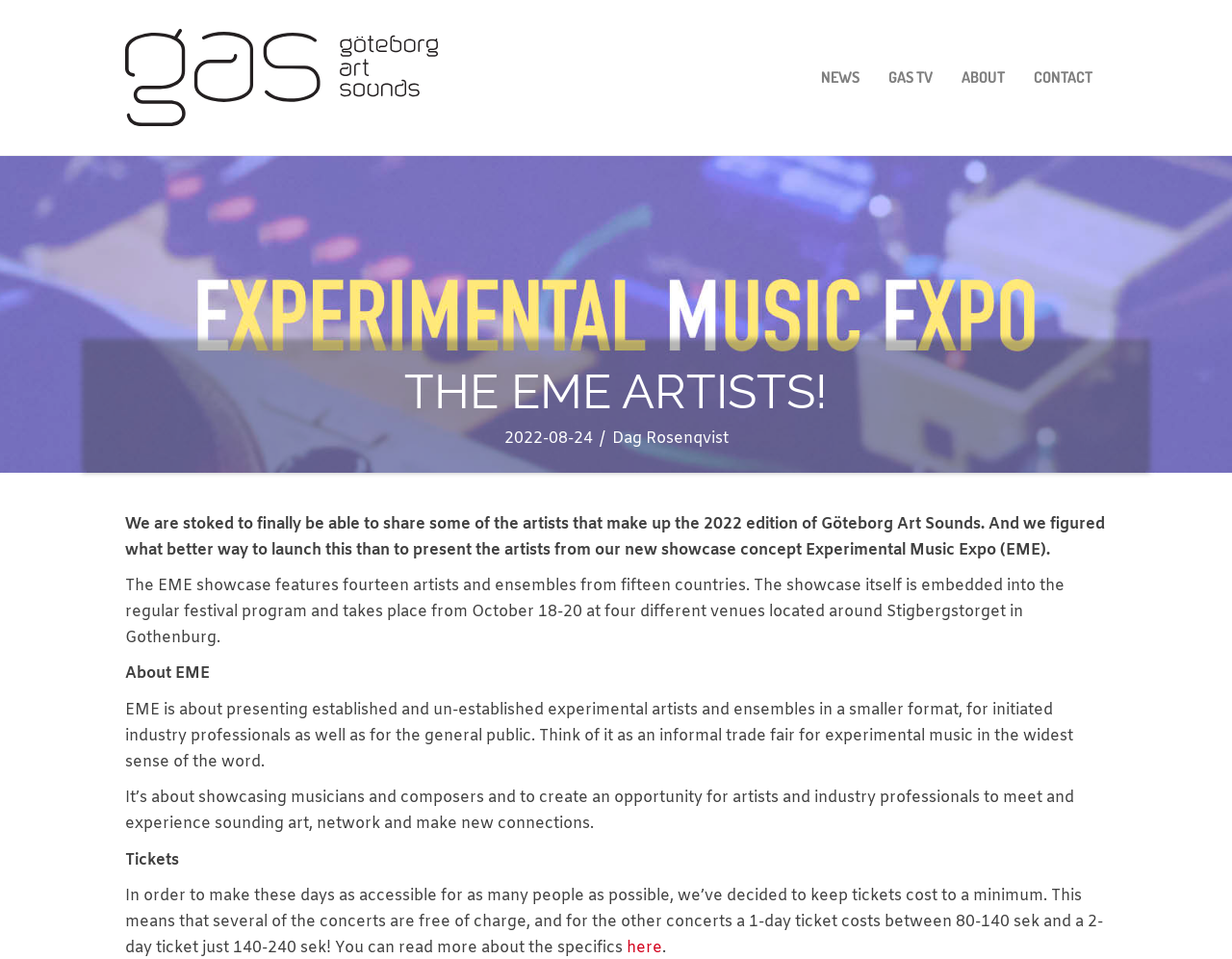Can you find the bounding box coordinates of the area I should click to execute the following instruction: "Get tickets information"?

[0.102, 0.886, 0.145, 0.907]